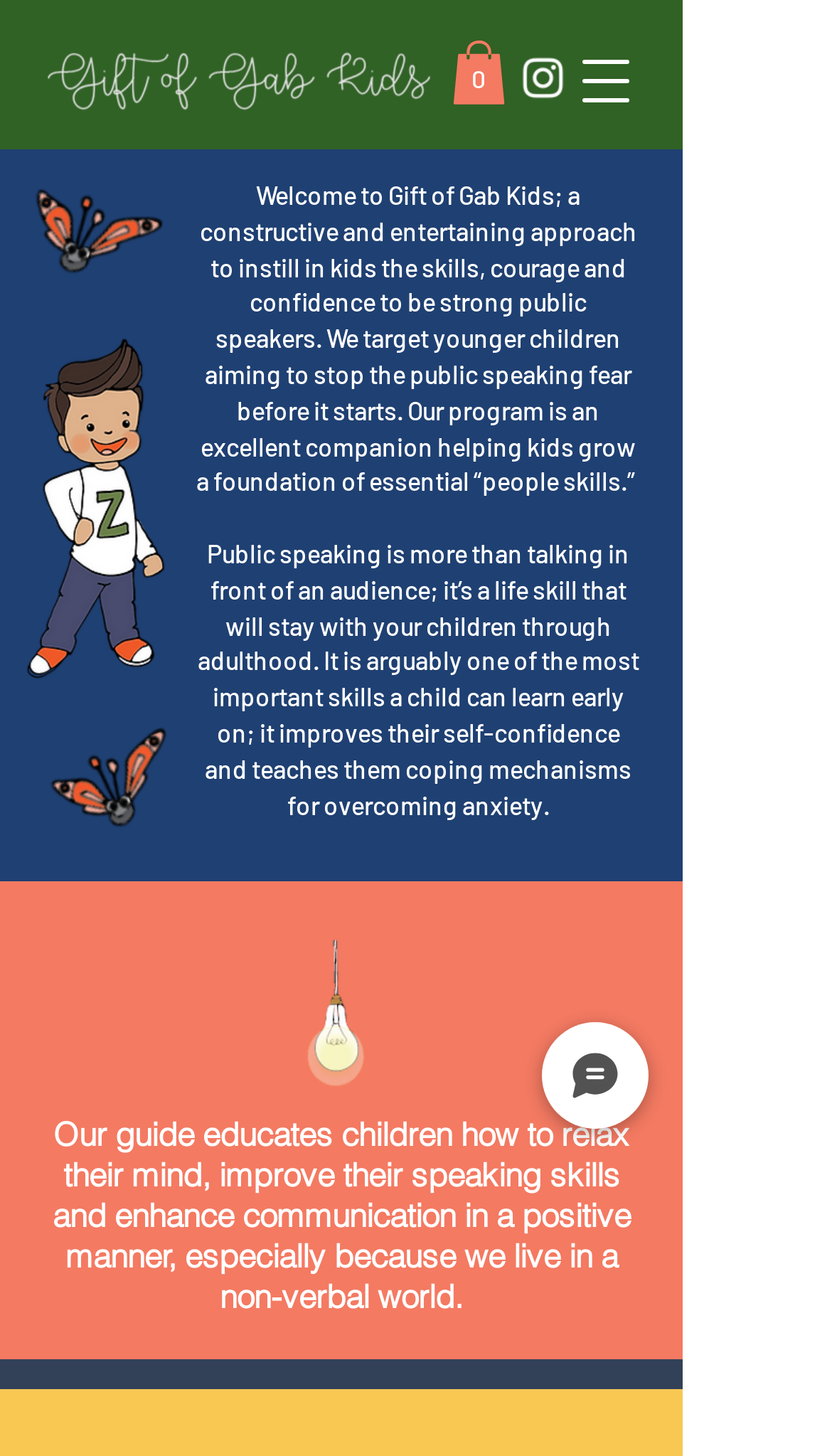Ascertain the bounding box coordinates for the UI element detailed here: "parent_node: 0 aria-label="Open navigation menu"". The coordinates should be provided as [left, top, right, bottom] with each value being a float between 0 and 1.

[0.664, 0.019, 0.792, 0.092]